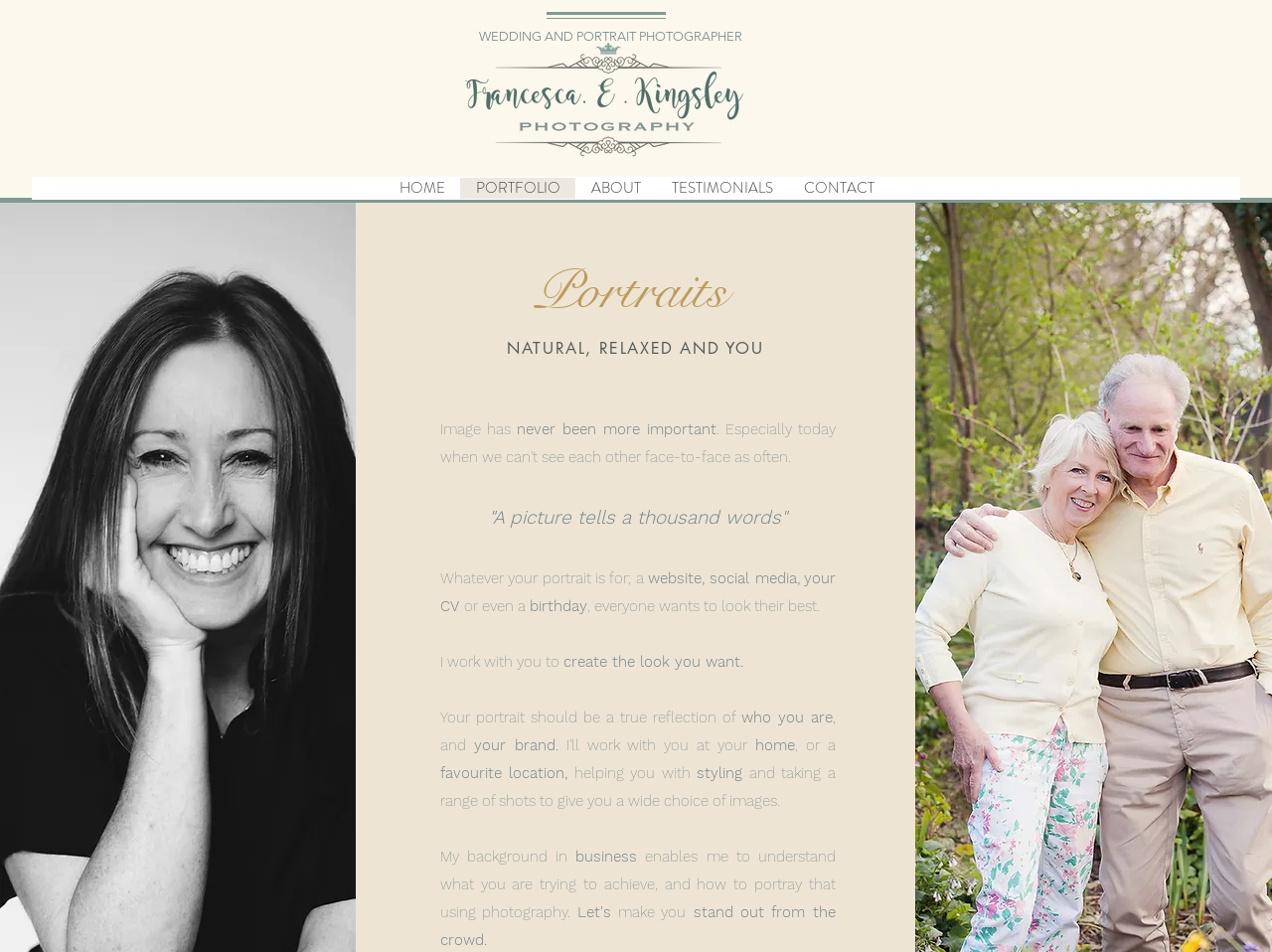What is the purpose of portrait photography according to the webpage?
Please provide a single word or phrase in response based on the screenshot.

To look their best